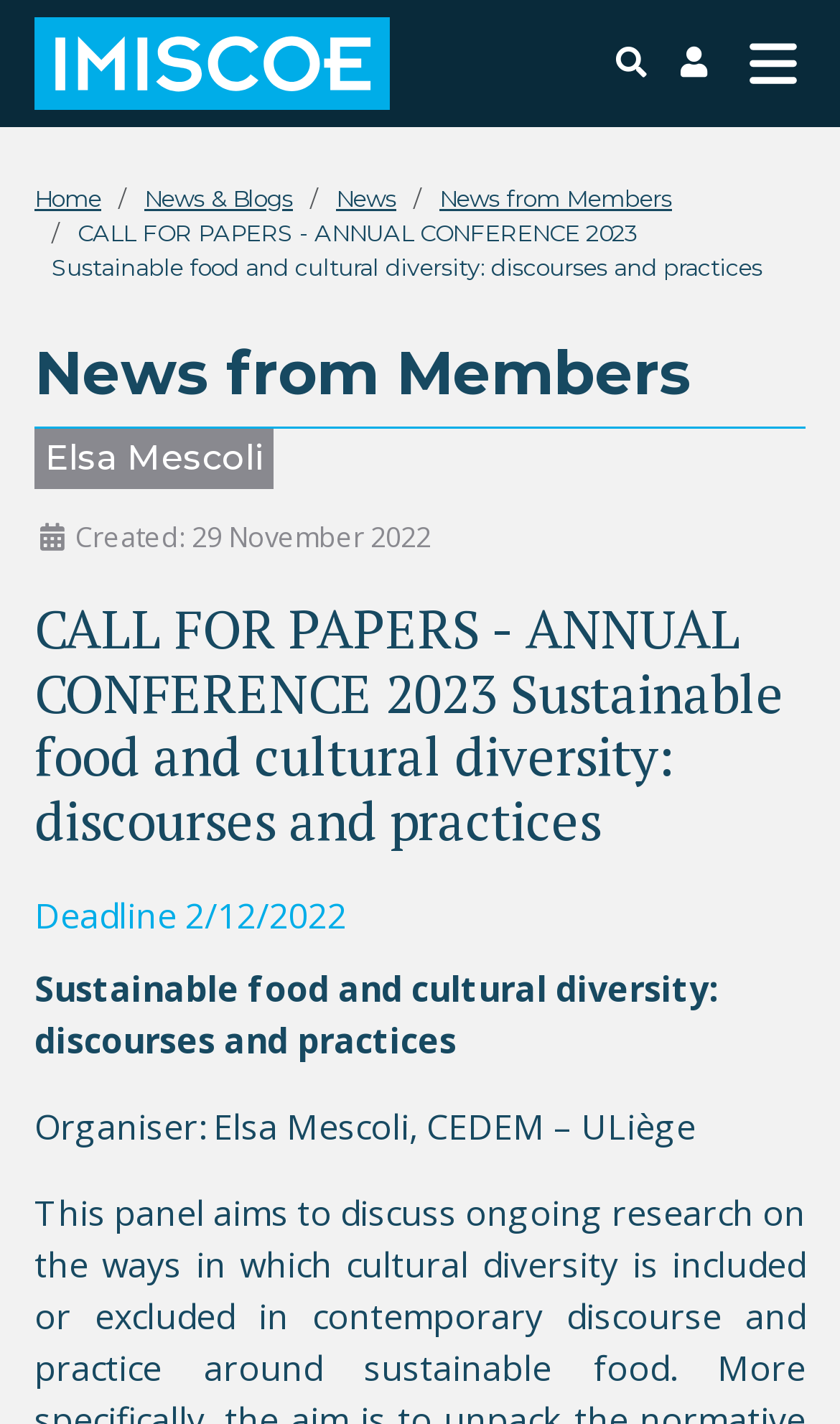Determine the bounding box coordinates of the UI element that matches the following description: "aria-label="Toggle Navigation"". The coordinates should be four float numbers between 0 and 1 in the format [left, top, right, bottom].

[0.862, 0.02, 0.979, 0.069]